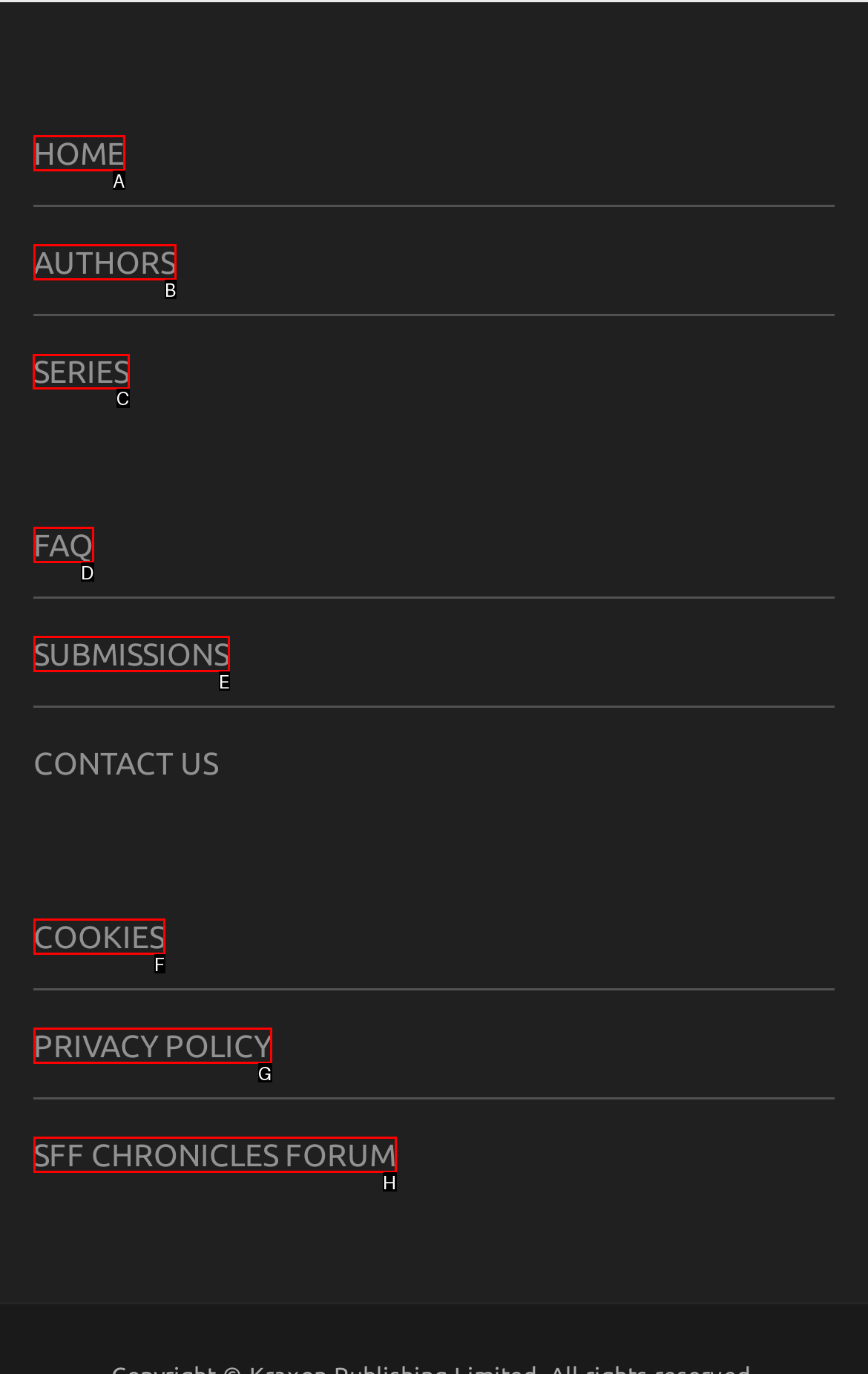Identify the HTML element to click to fulfill this task: browse series
Answer with the letter from the given choices.

C